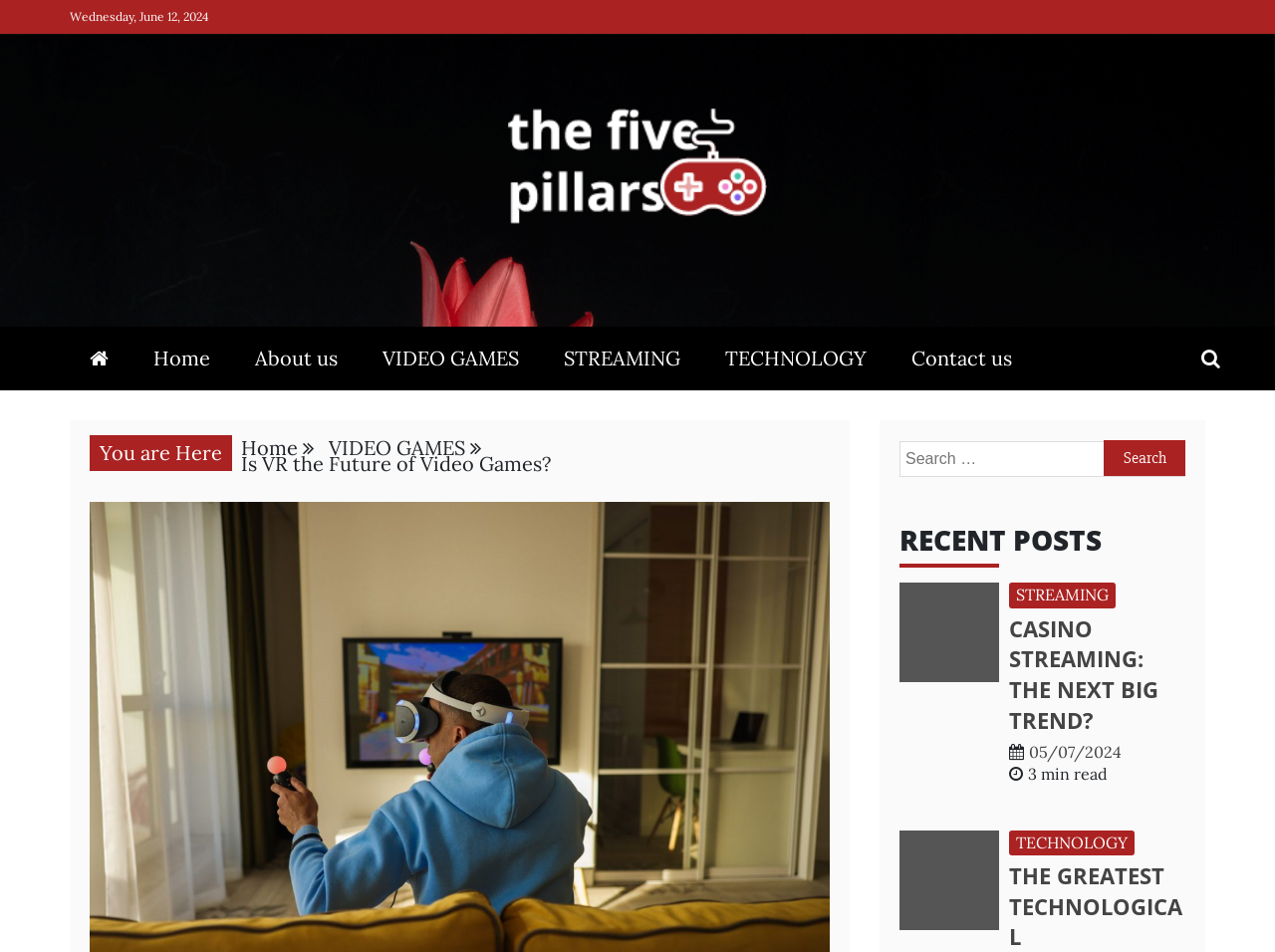What is the purpose of the button in the search bar?
Using the information from the image, answer the question thoroughly.

I found the purpose of the button by looking at the button element in the search bar, which says 'Search'.